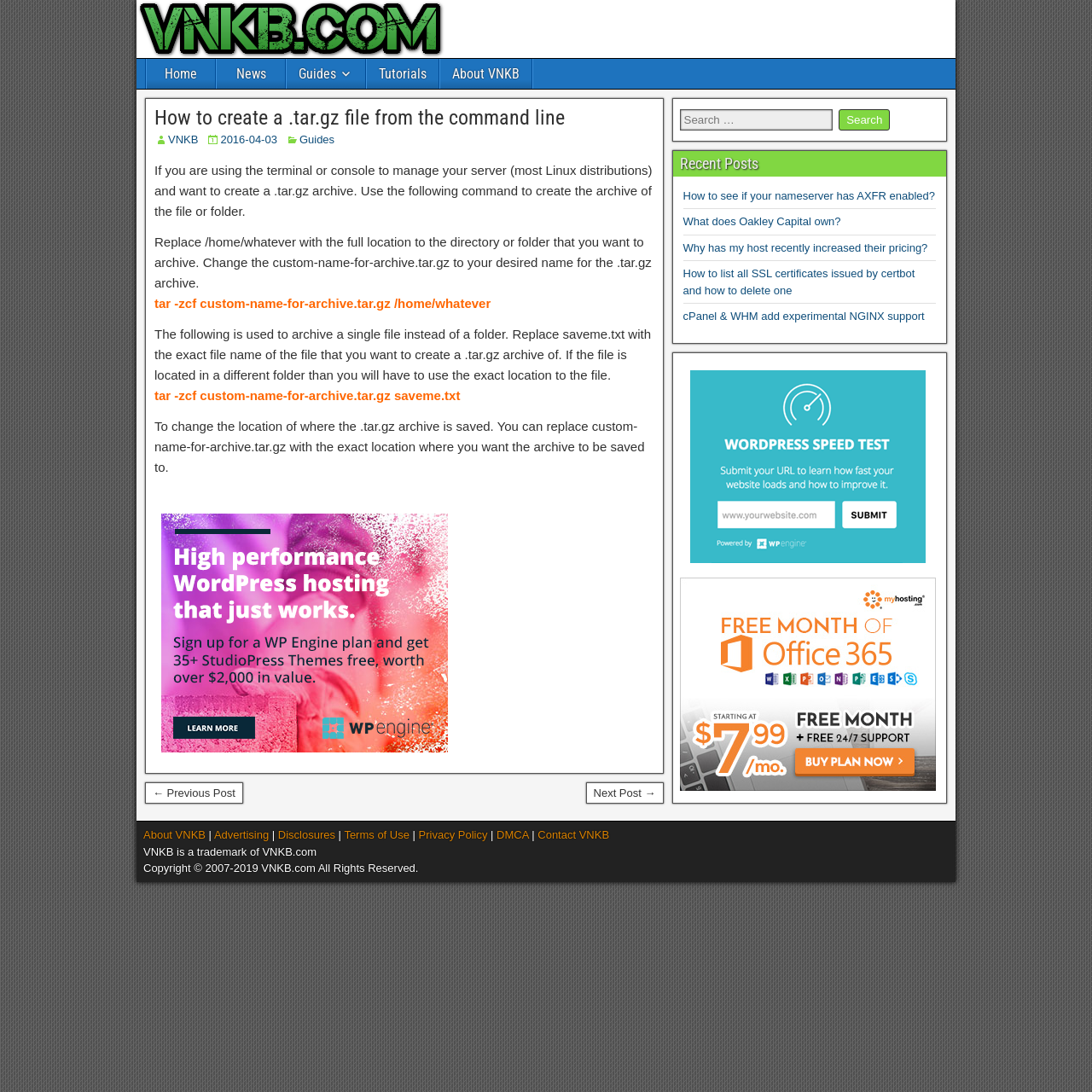Locate the bounding box coordinates of the area where you should click to accomplish the instruction: "Click the 'Home' link".

[0.134, 0.054, 0.197, 0.081]